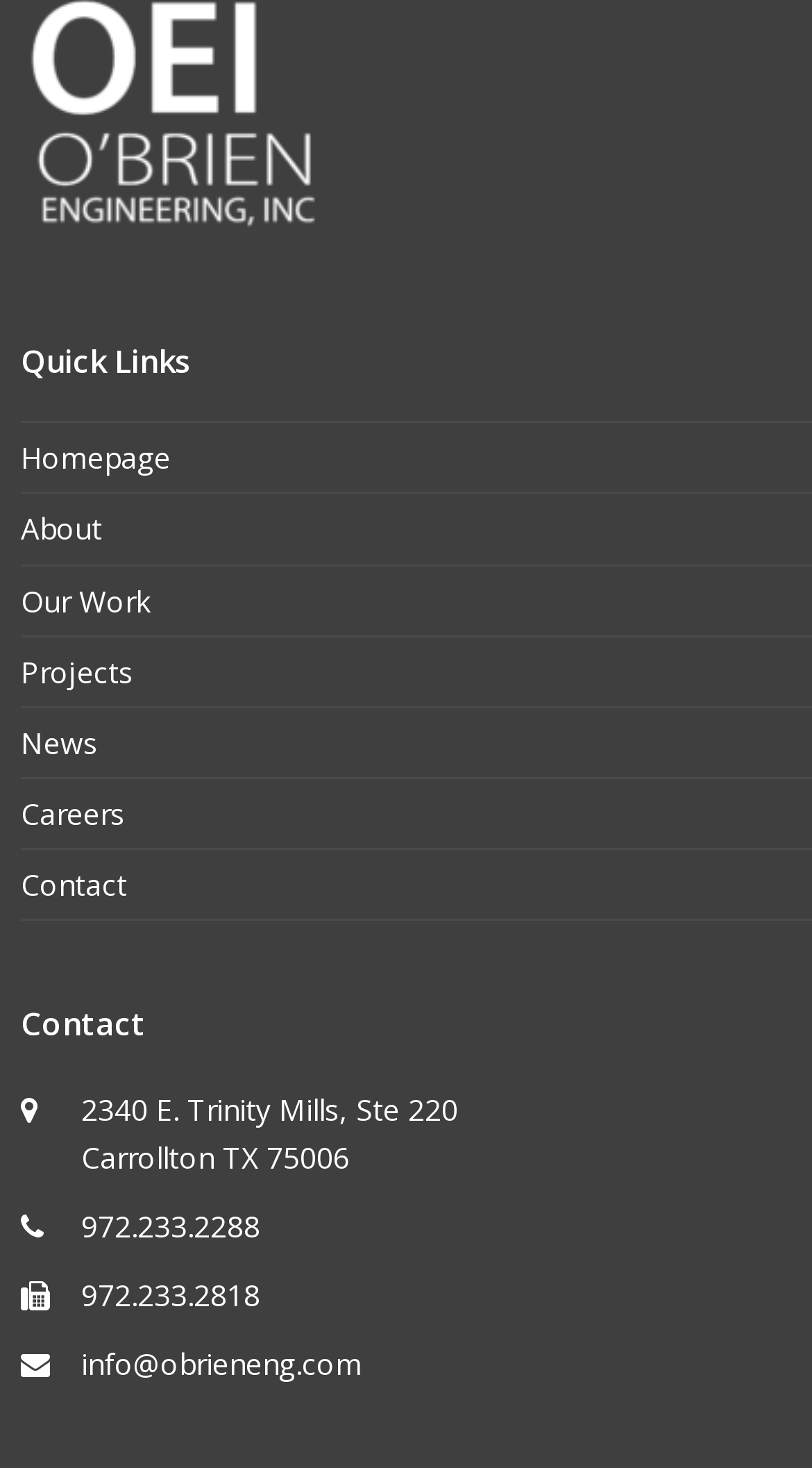Given the element description, predict the bounding box coordinates in the format (top-left x, top-left y, bottom-right x, bottom-right y). Make sure all values are between 0 and 1. Here is the element description: Our Work

[0.026, 0.395, 0.185, 0.422]